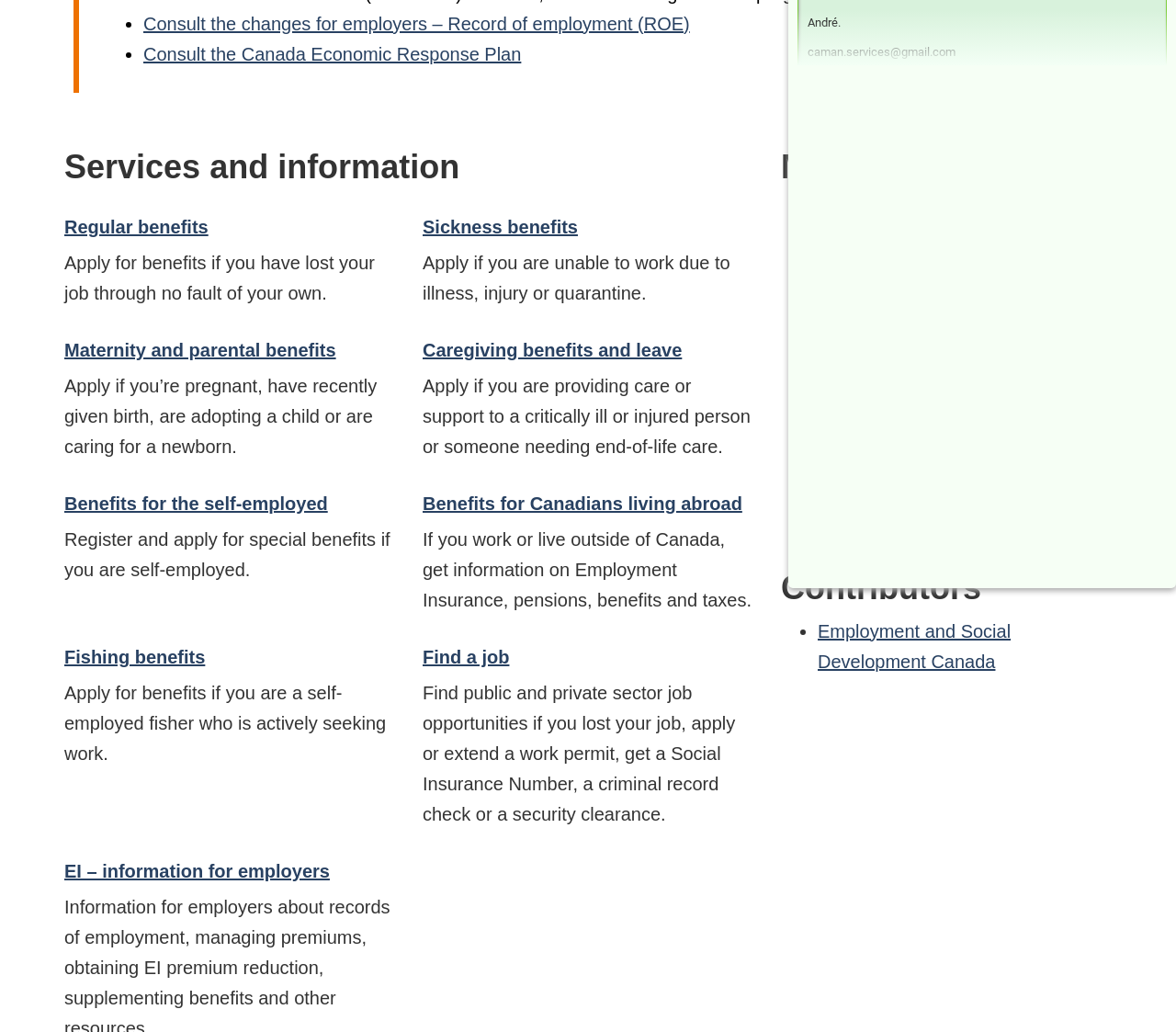Given the webpage screenshot and the description, determine the bounding box coordinates (top-left x, top-left y, bottom-right x, bottom-right y) that define the location of the UI element matching this description: Change your address

[0.695, 0.406, 0.845, 0.426]